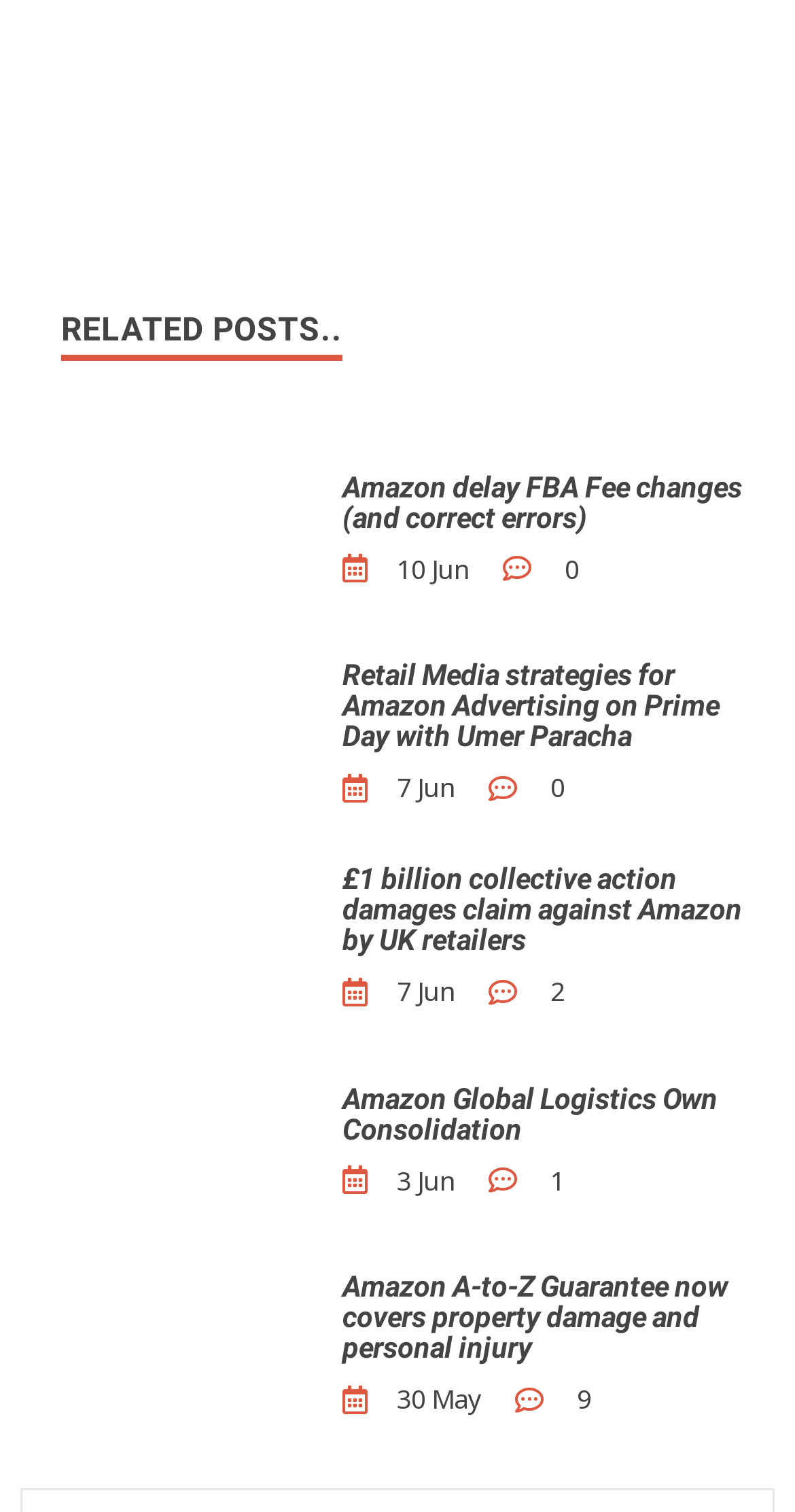Please identify the bounding box coordinates of the element on the webpage that should be clicked to follow this instruction: "Read about Amazon A-to-Z Guarantee now covers property damage and personal injury". The bounding box coordinates should be given as four float numbers between 0 and 1, formatted as [left, top, right, bottom].

[0.431, 0.841, 0.949, 0.903]